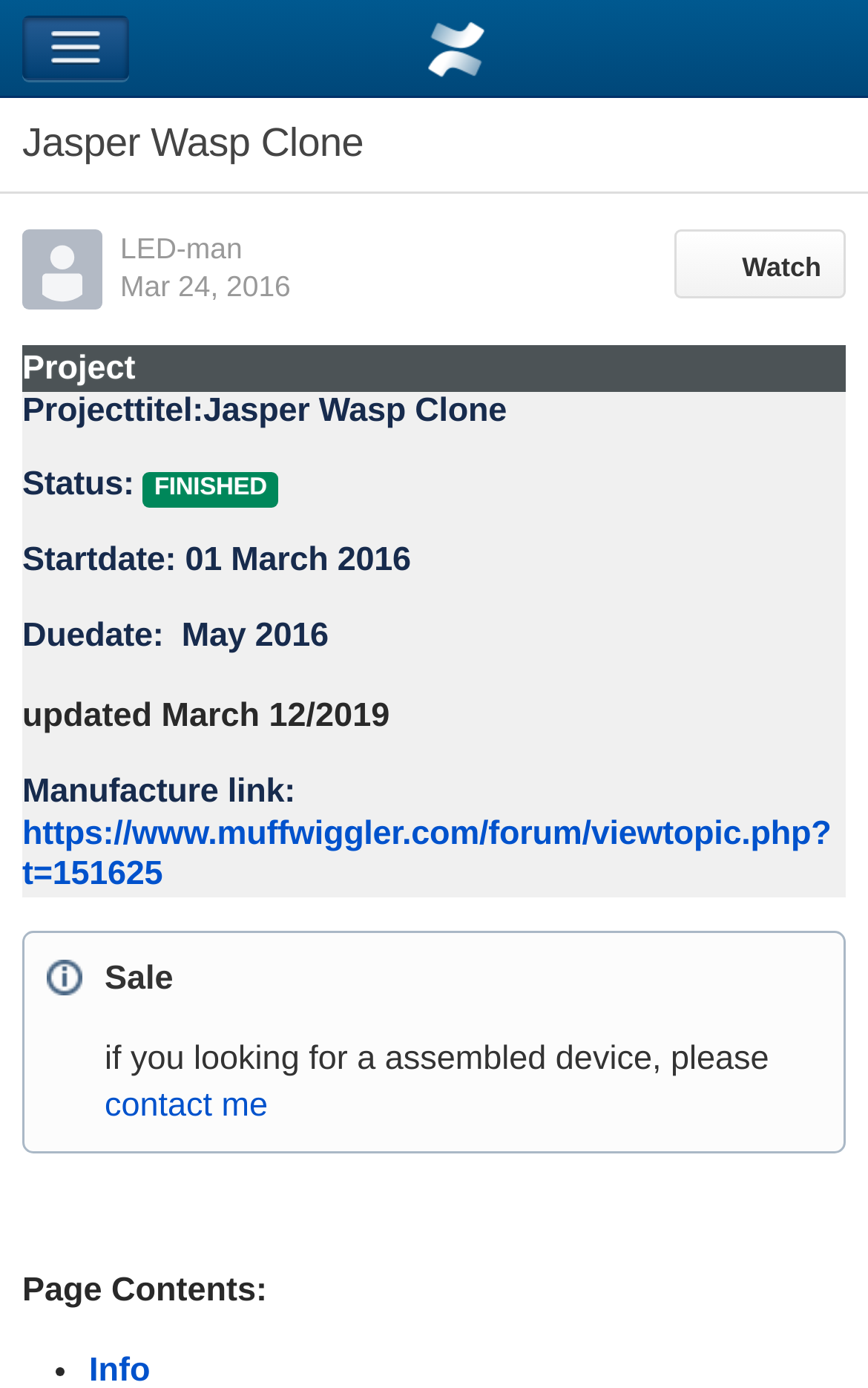Respond to the question below with a concise word or phrase:
What is the manufacture link for the project?

https://www.muffwiggler.com/forum/viewtopic.php?t=151625